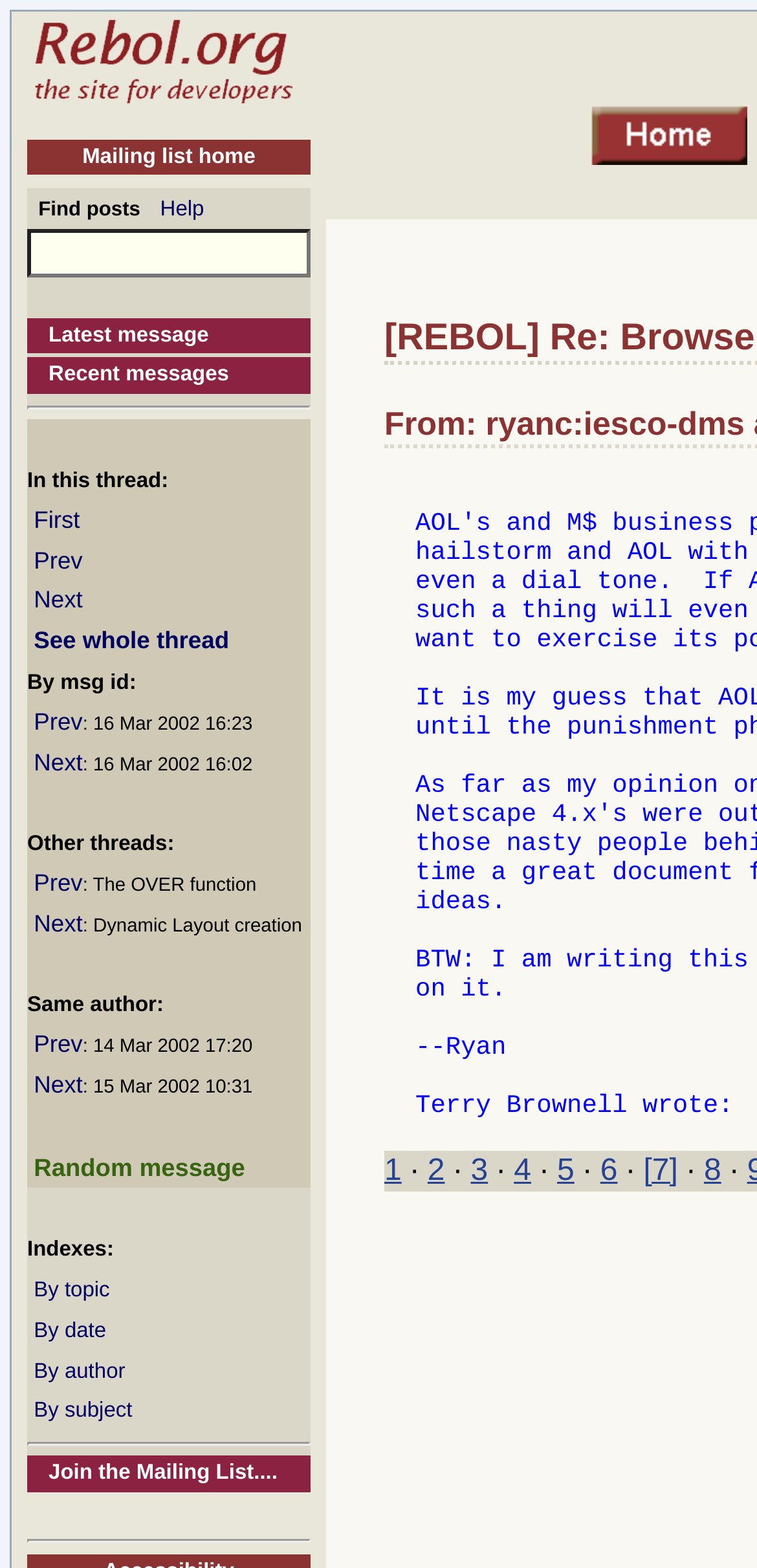Please identify the bounding box coordinates of the element on the webpage that should be clicked to follow this instruction: "Search for posts". The bounding box coordinates should be given as four float numbers between 0 and 1, formatted as [left, top, right, bottom].

[0.036, 0.146, 0.41, 0.177]